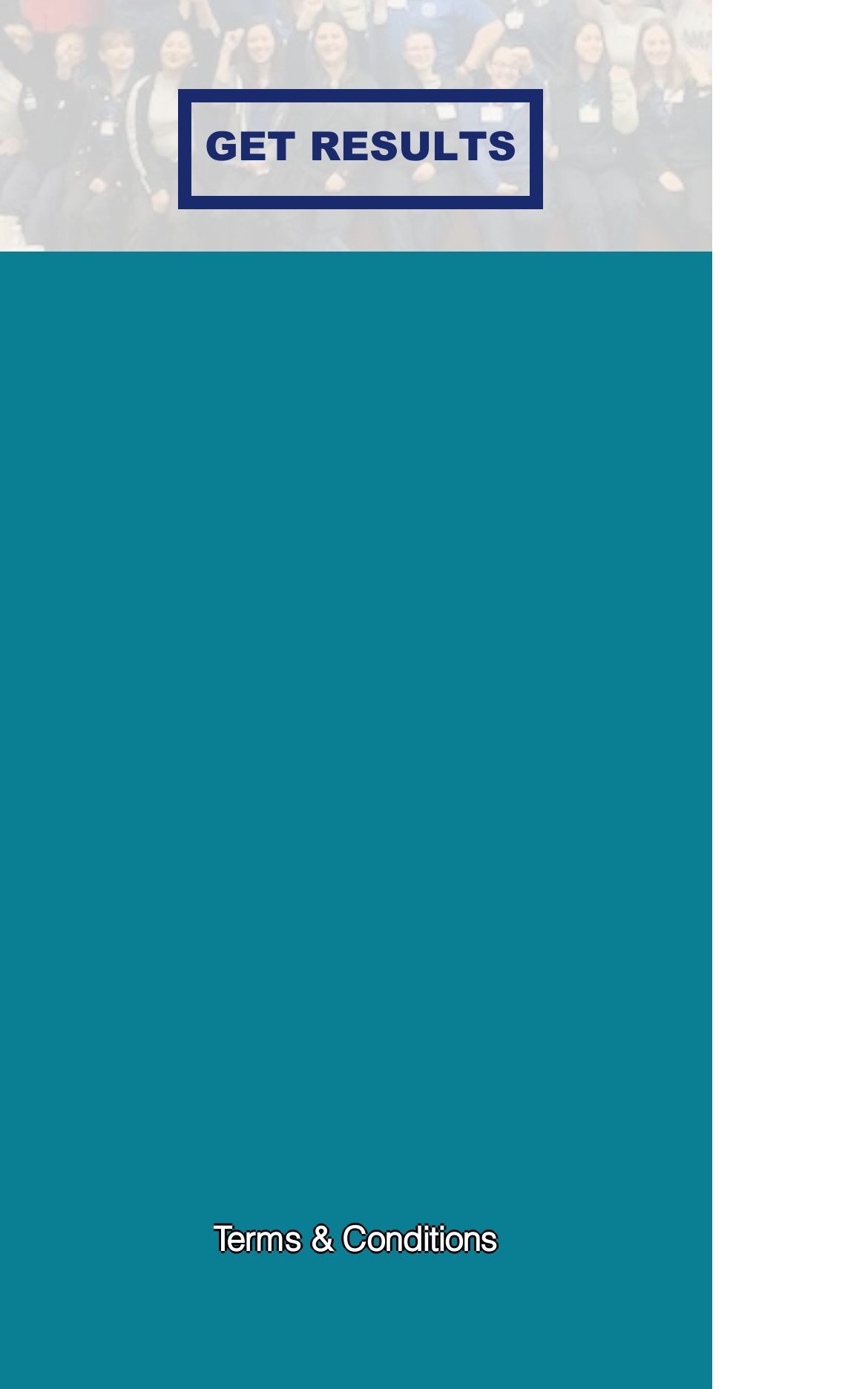Look at the image and give a detailed response to the following question: How many social media links are there?

I found a list element with the description 'Social Bar' containing 5 link elements, each corresponding to a social media platform: Whatsapp, Facebook, YouTube, Twitter, and LinkedIn. Therefore, there are 5 social media links.